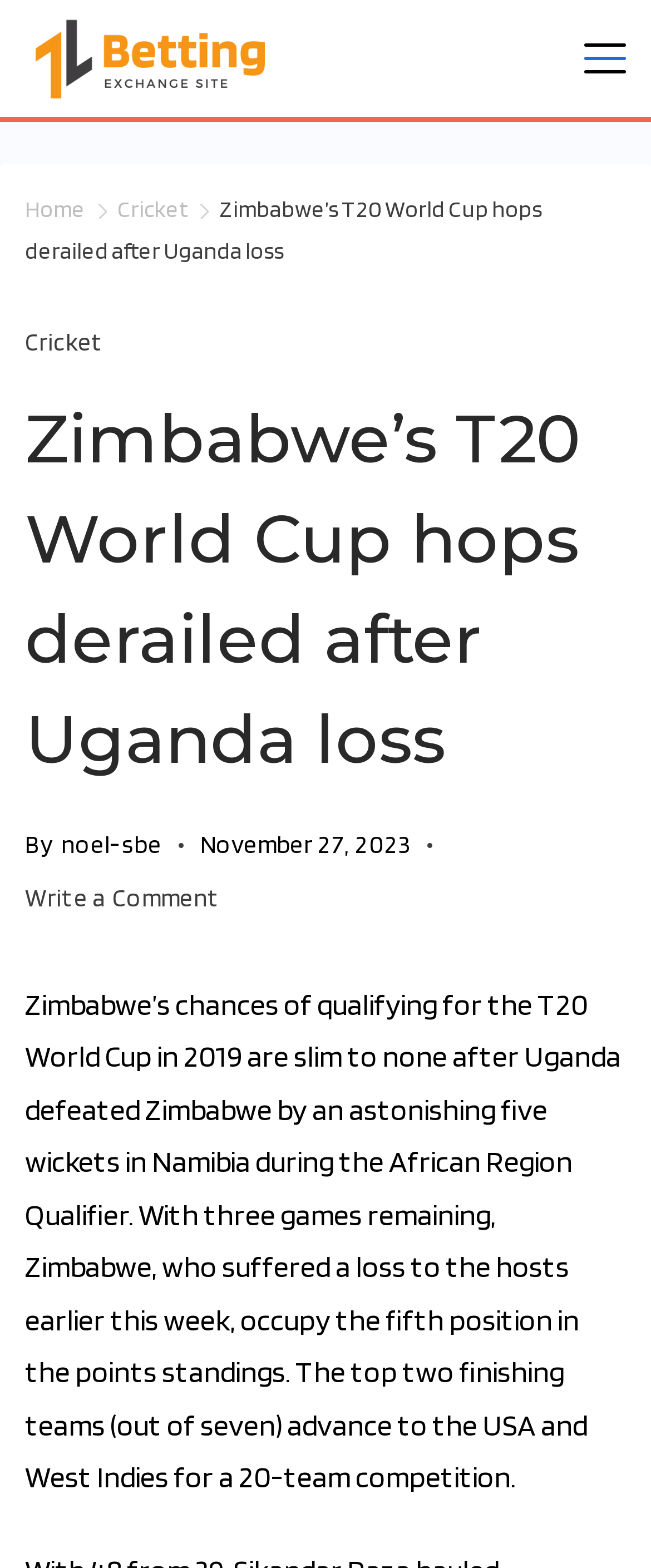Determine the bounding box coordinates of the clickable element necessary to fulfill the instruction: "Click on the 'Sports Betting Exchange' link". Provide the coordinates as four float numbers within the 0 to 1 range, i.e., [left, top, right, bottom].

[0.038, 0.01, 0.423, 0.064]